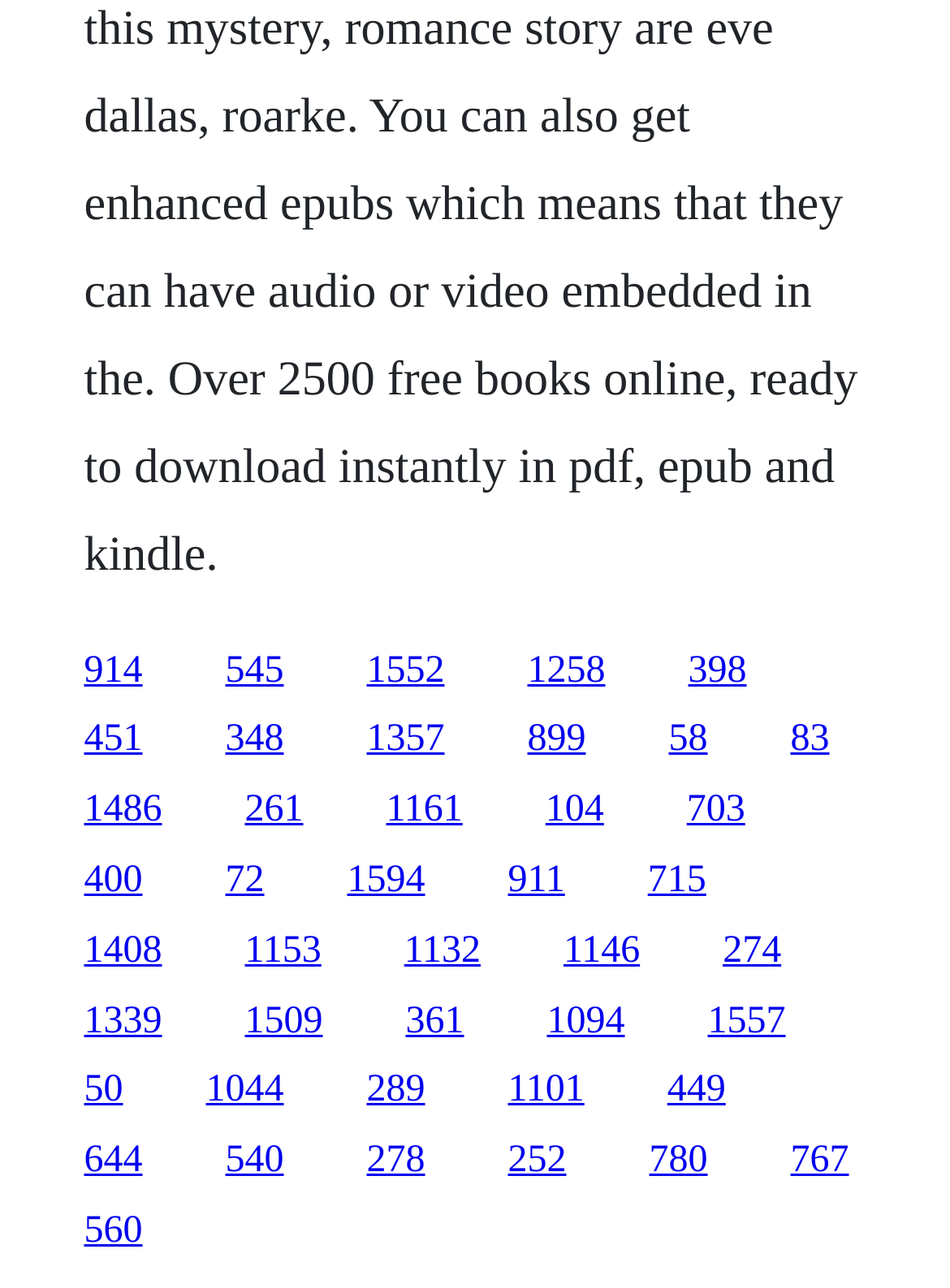Answer this question in one word or a short phrase: What is the number of links on the webpage?

45